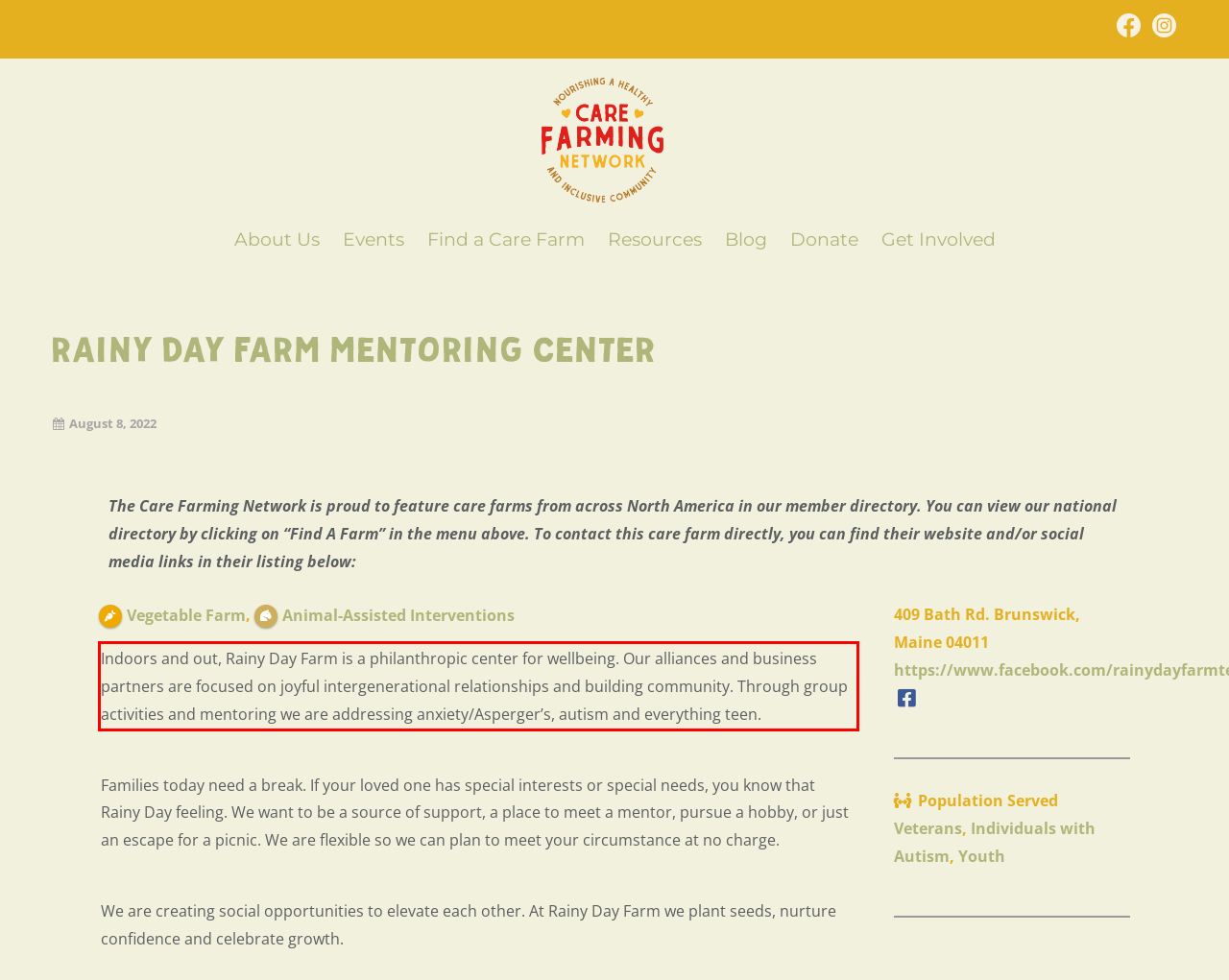Review the screenshot of the webpage and recognize the text inside the red rectangle bounding box. Provide the extracted text content.

Indoors and out, Rainy Day Farm is a philanthropic center for wellbeing. Our alliances and business partners are focused on joyful intergenerational relationships and building community. Through group activities and mentoring we are addressing anxiety/Asperger’s, autism and everything teen.